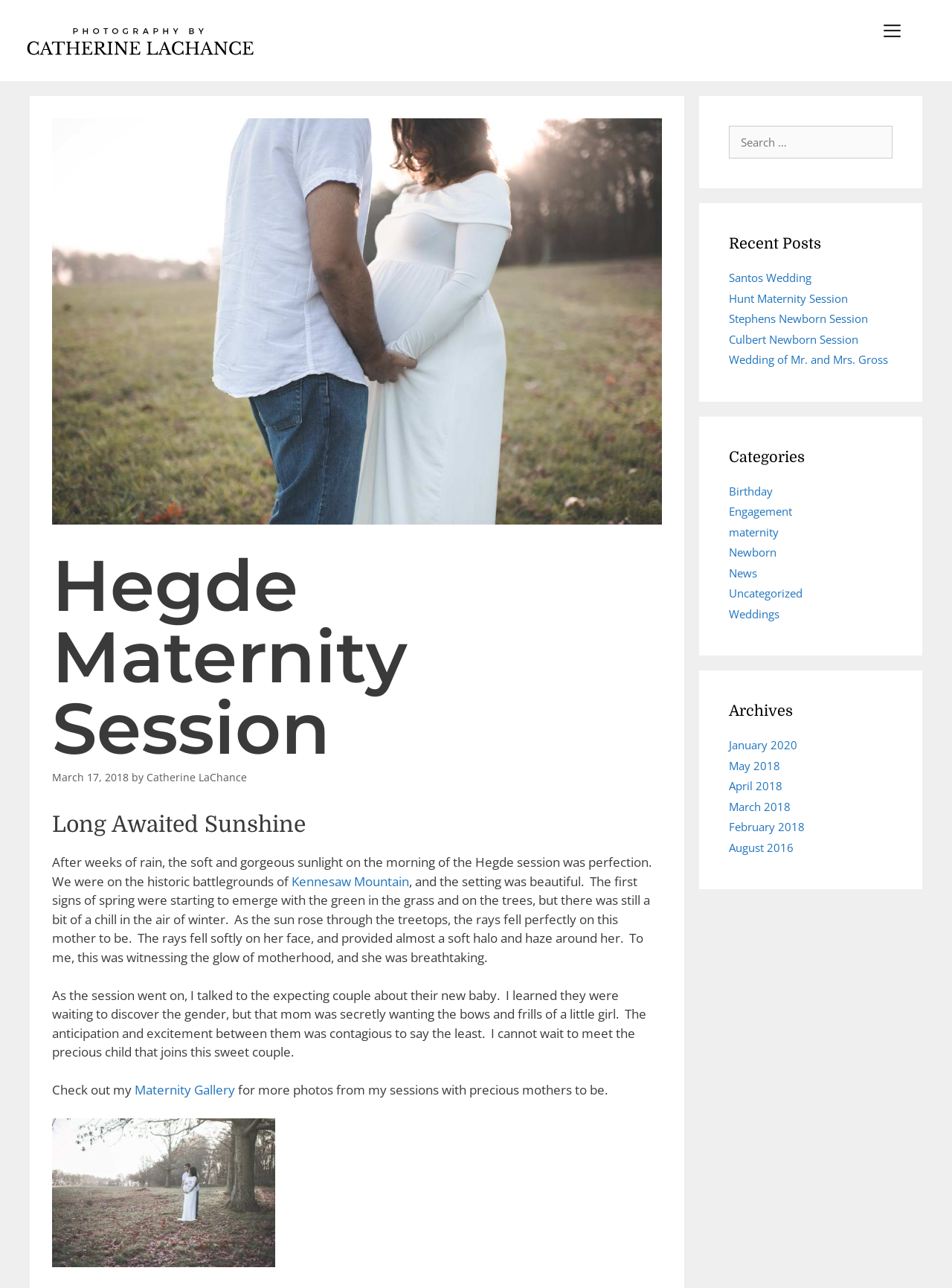Provide a brief response to the question using a single word or phrase: 
What is the expecting mother's desire for the baby's gender?

A little girl